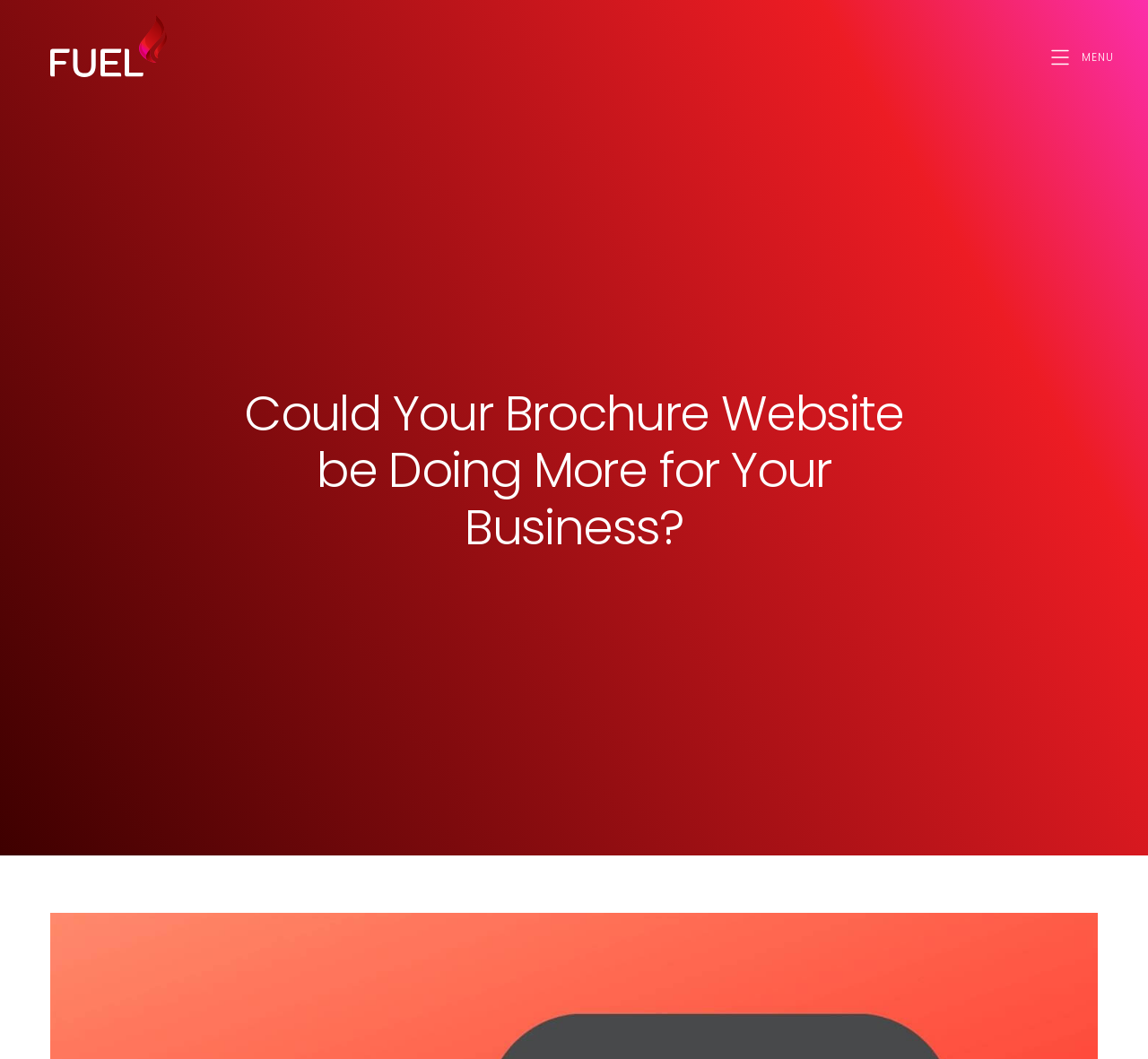Provide a brief response using a word or short phrase to this question:
What is the company name of the website design and development company?

Fuel Design Ltd